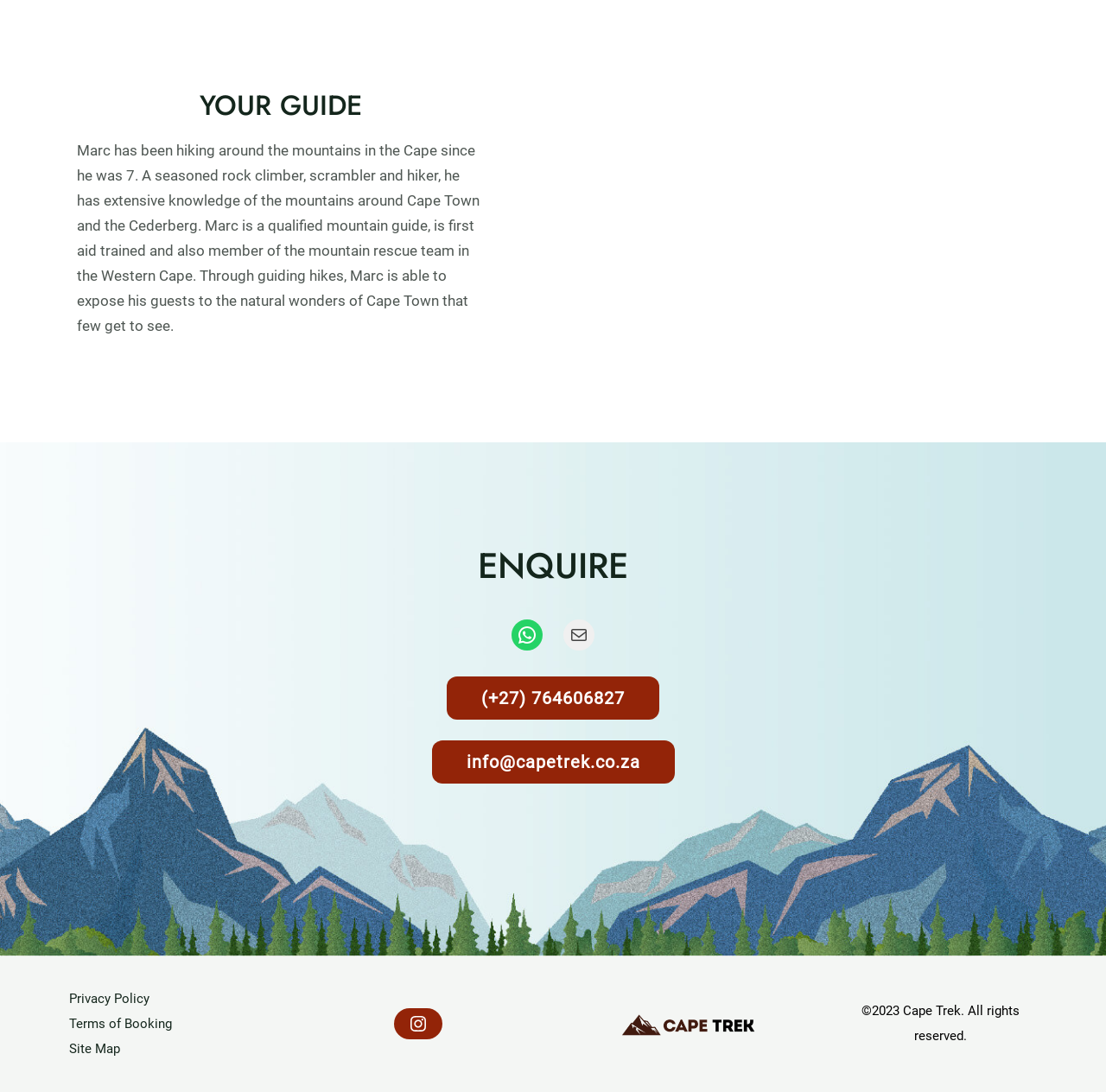Given the element description: "WhatsApp", predict the bounding box coordinates of this UI element. The coordinates must be four float numbers between 0 and 1, given as [left, top, right, bottom].

[0.462, 0.567, 0.491, 0.596]